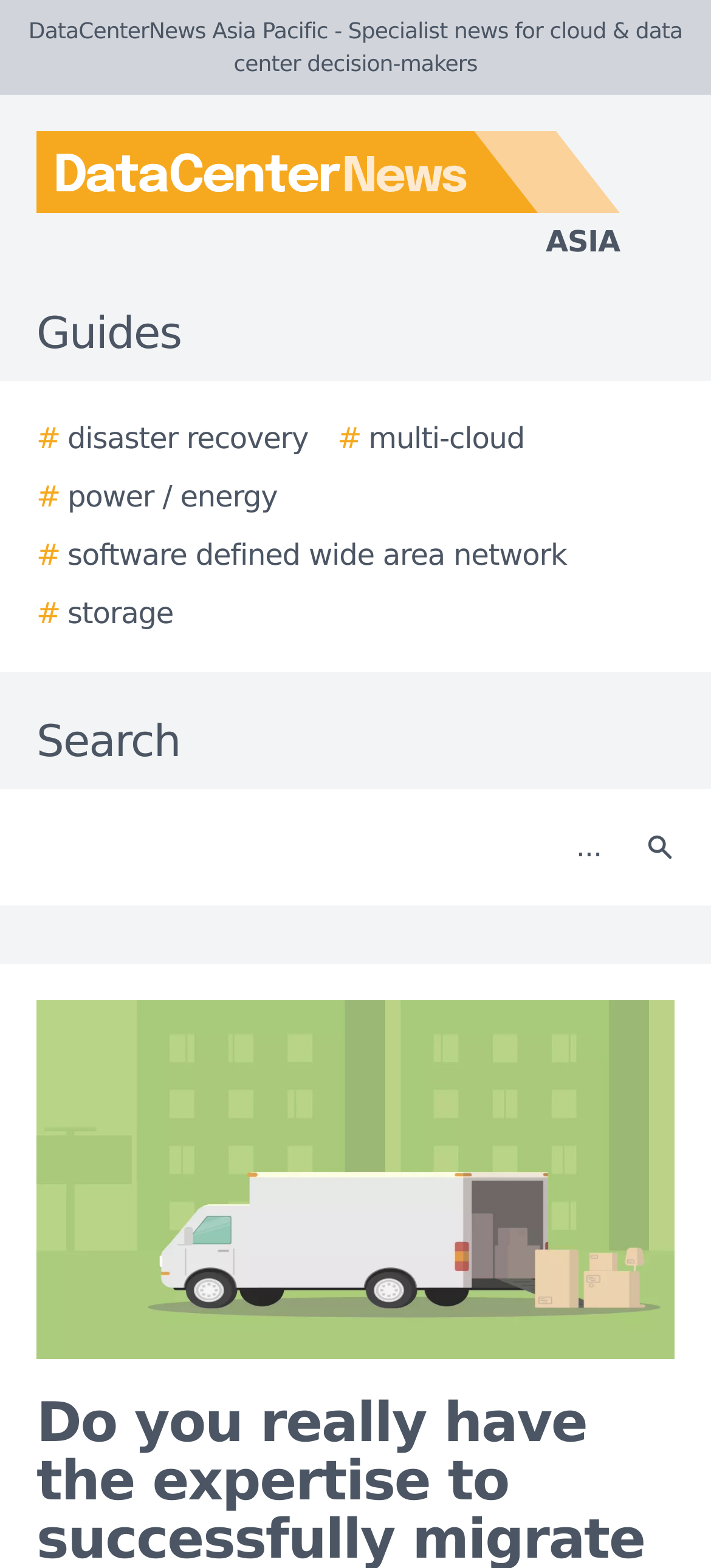Can you provide the bounding box coordinates for the element that should be clicked to implement the instruction: "View the story image"?

[0.051, 0.638, 0.949, 0.867]